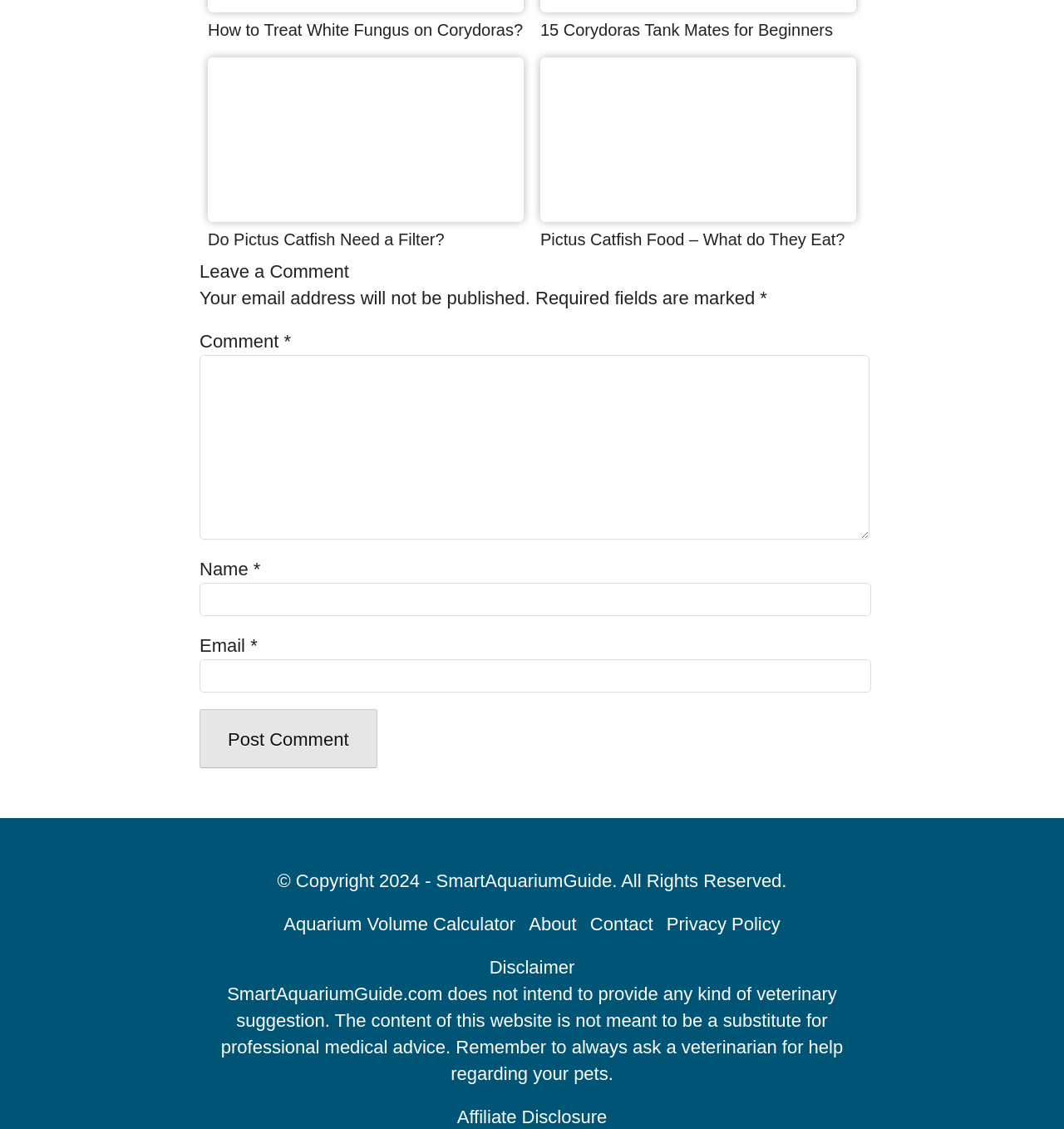Analyze the image and give a detailed response to the question:
What type of content is not intended to be provided?

According to the disclaimer, SmartAquariumGuide.com does not intend to provide any kind of veterinary suggestion, and the content of the website is not meant to be a substitute for professional medical advice.